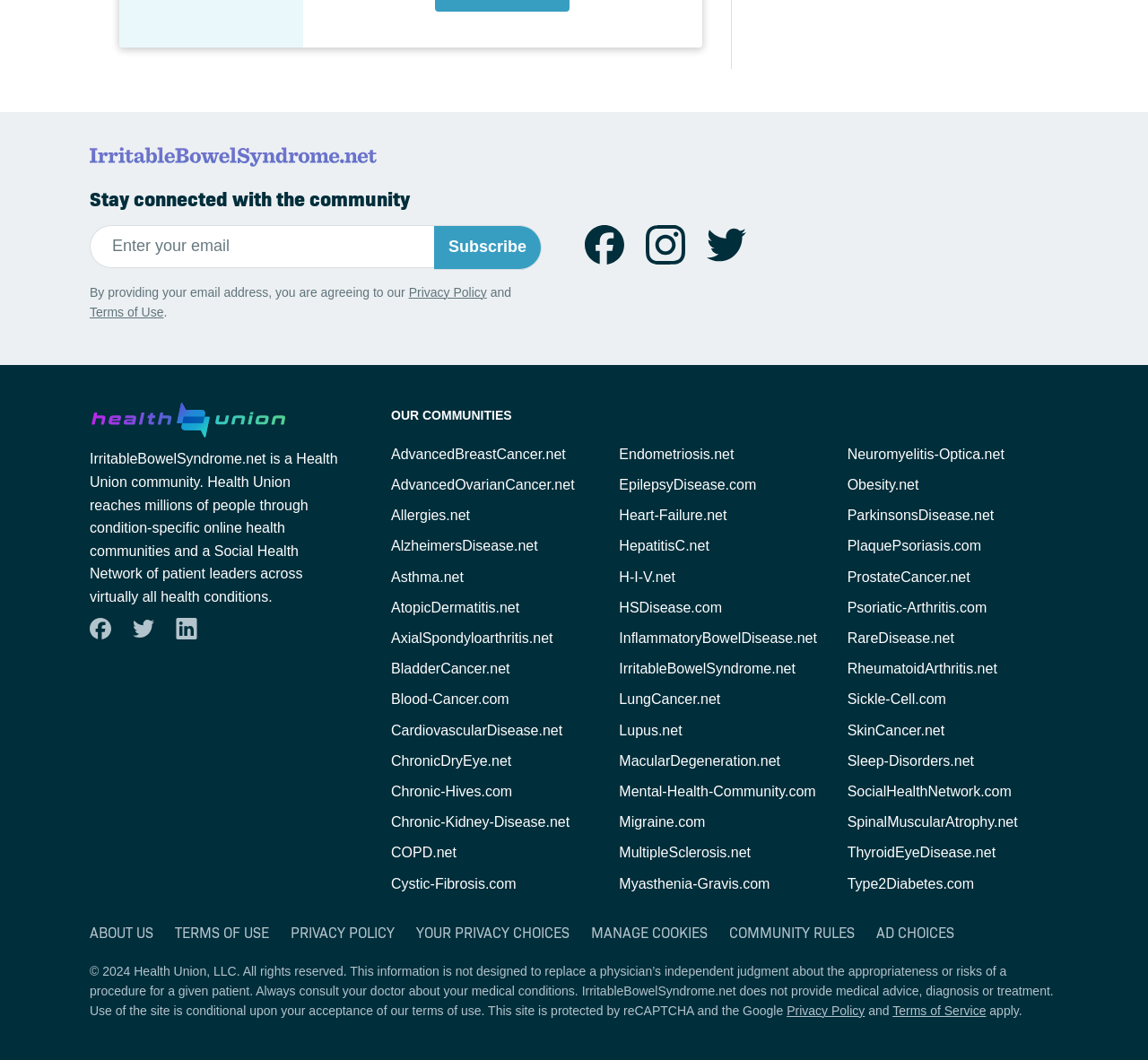Show the bounding box coordinates of the element that should be clicked to complete the task: "Explore the OUR COMMUNITIES section".

[0.341, 0.385, 0.922, 0.4]